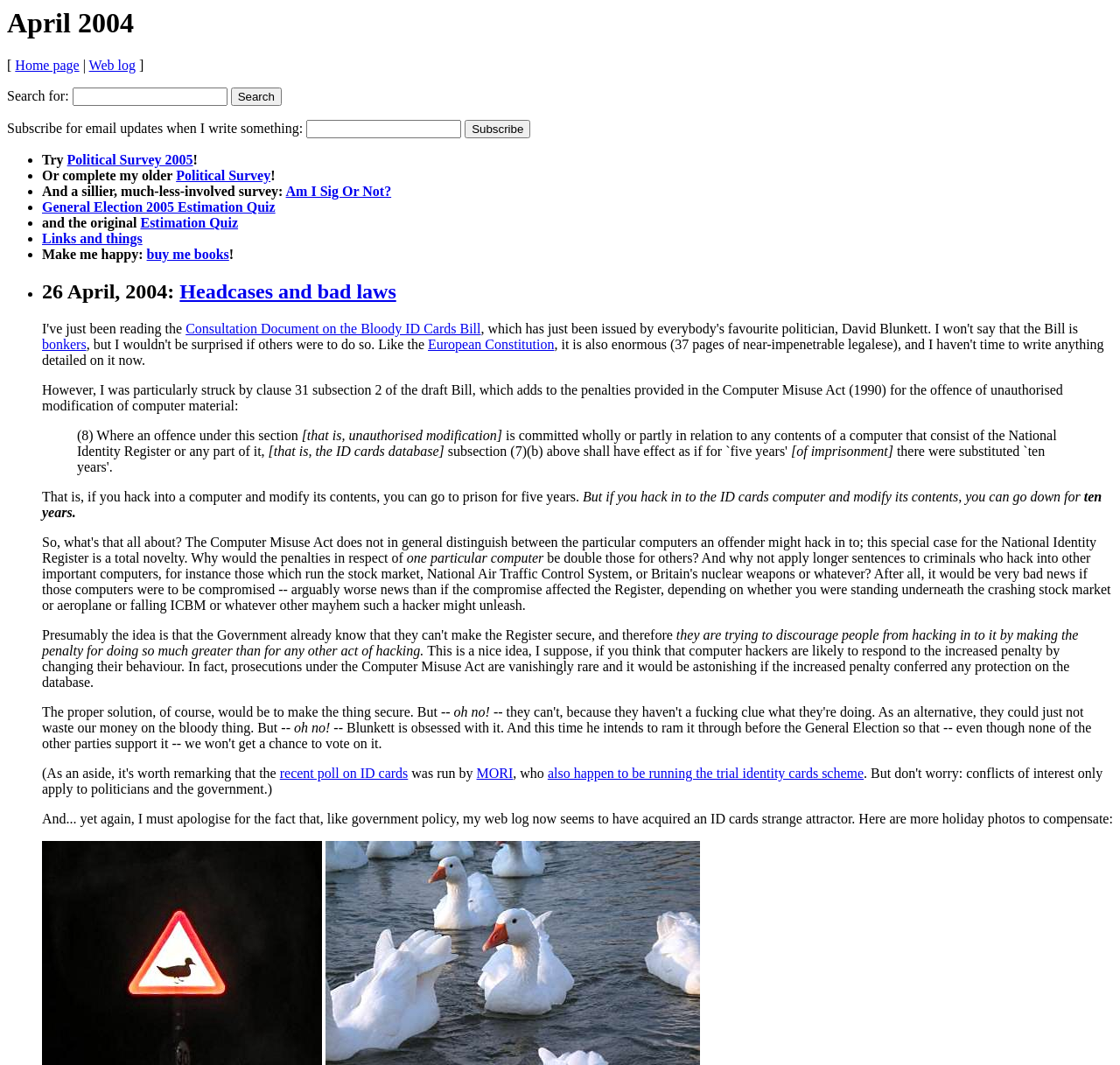Identify the bounding box coordinates of the area you need to click to perform the following instruction: "Visit the home page".

[0.014, 0.055, 0.071, 0.069]